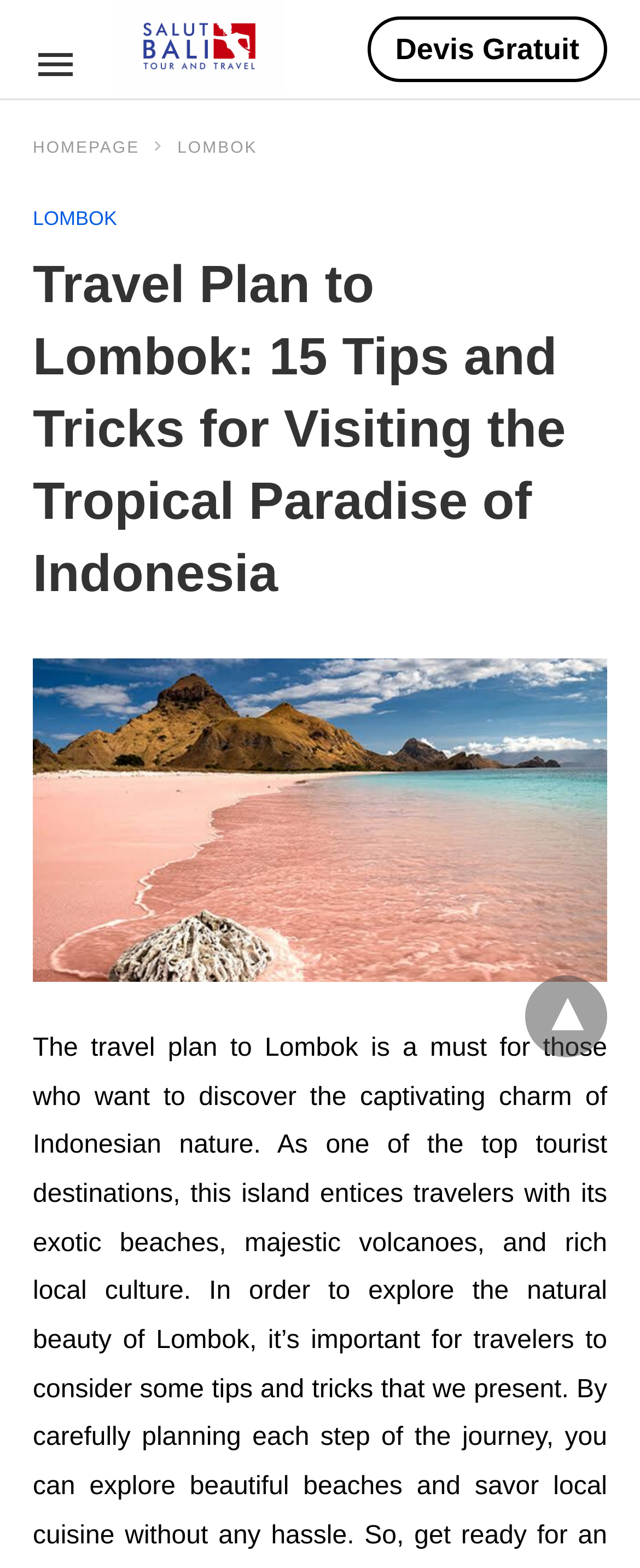Please find and report the primary heading text from the webpage.

Travel Plan to Lombok: 15 Tips and Tricks for Visiting the Tropical Paradise of Indonesia